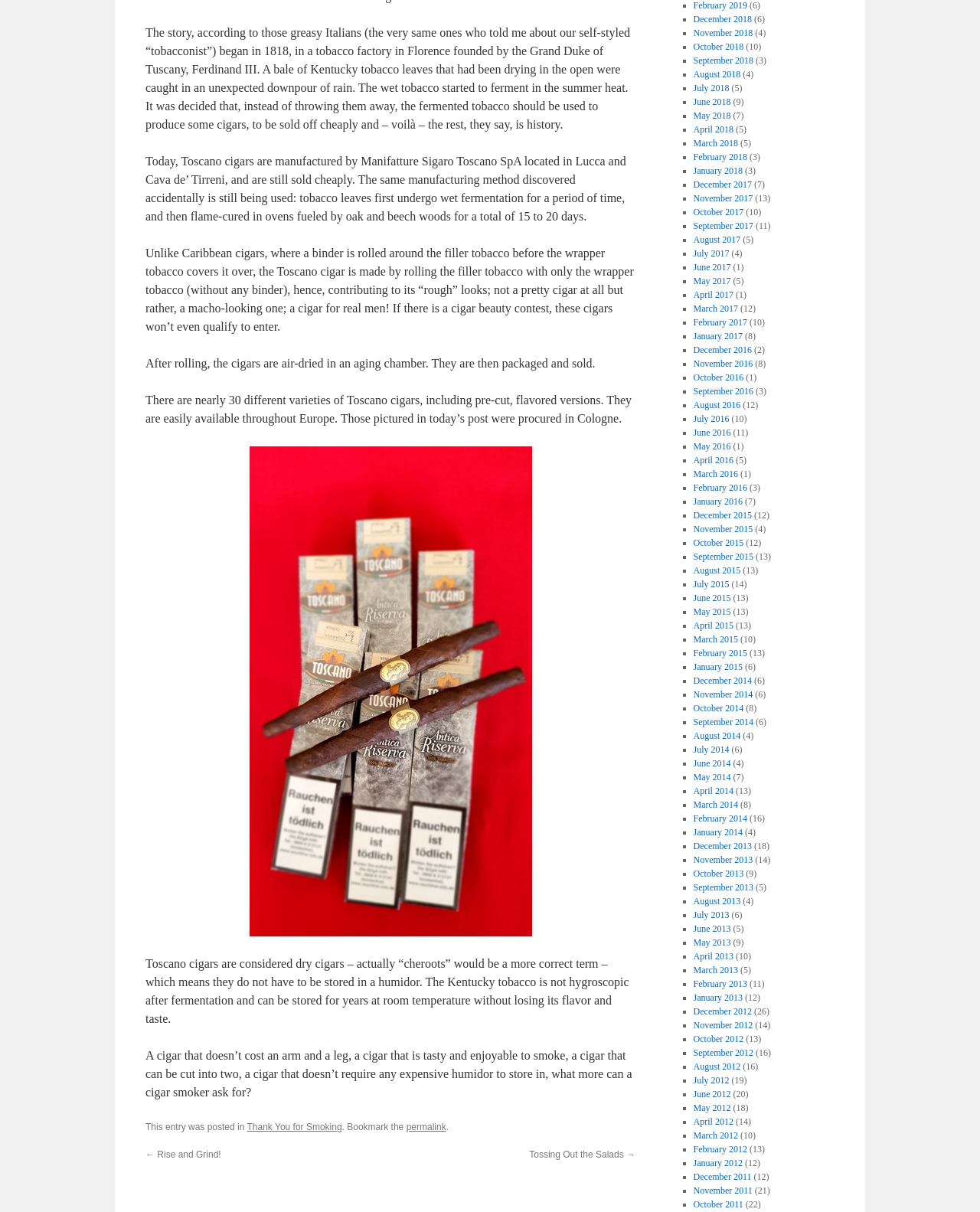Use a single word or phrase to answer the question: 
How are Toscano cigars made?

Wet fermentation and flame-curing